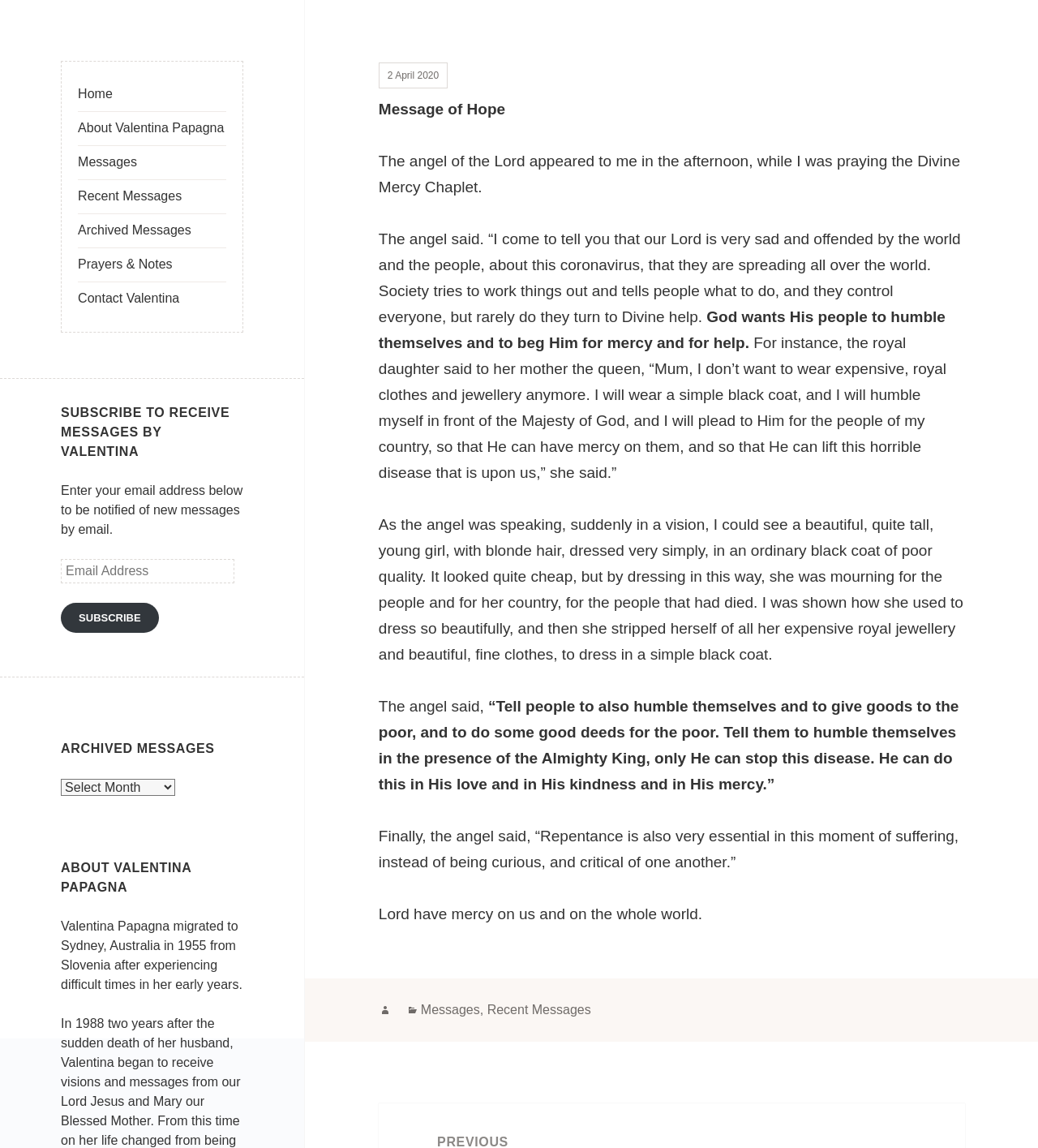Locate the bounding box of the UI element based on this description: "Recent Messages". Provide four float numbers between 0 and 1 as [left, top, right, bottom].

[0.075, 0.157, 0.218, 0.186]